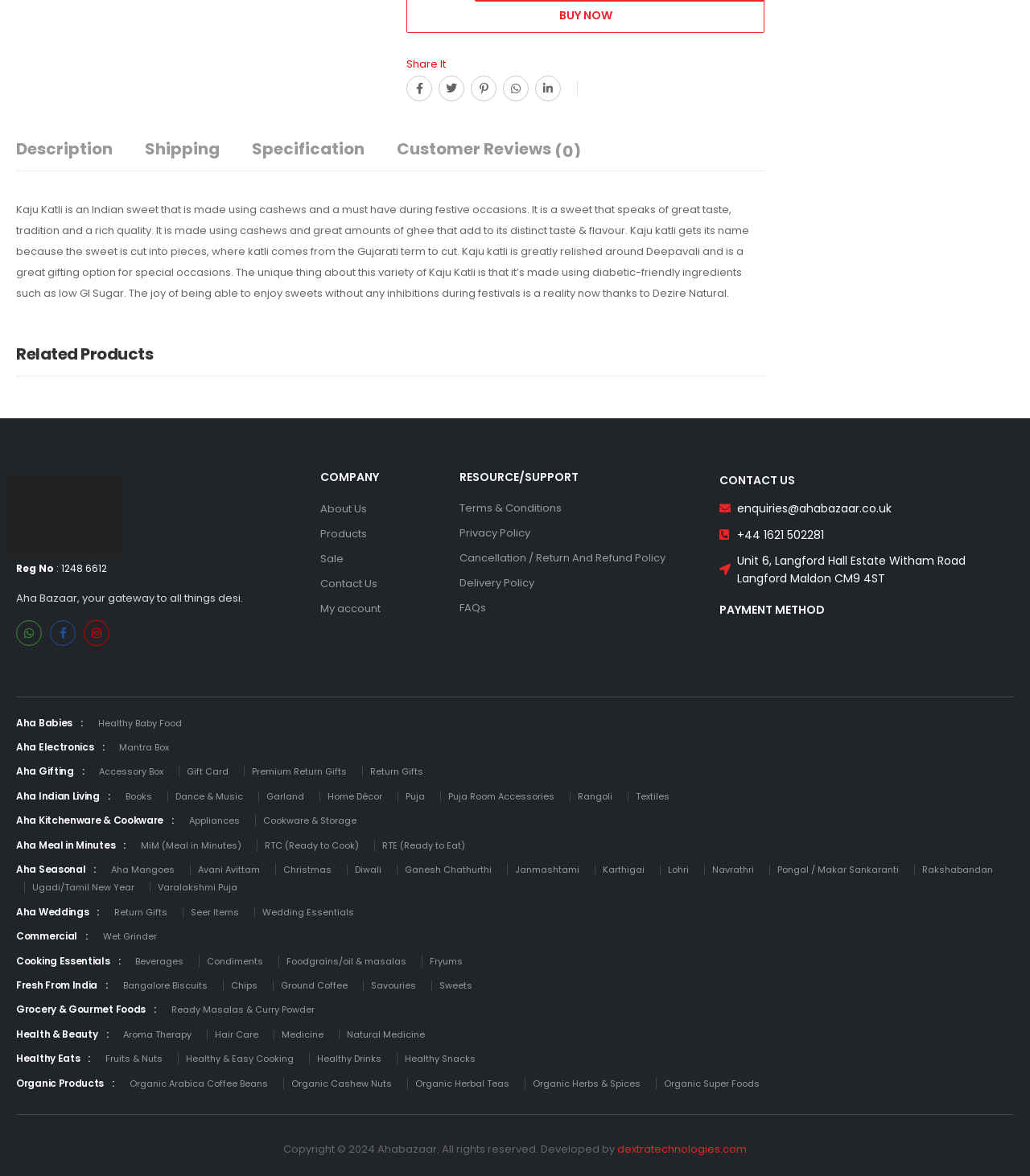Provide a brief response to the question below using a single word or phrase: 
What is the company name mentioned on the page?

Aha Bazaar